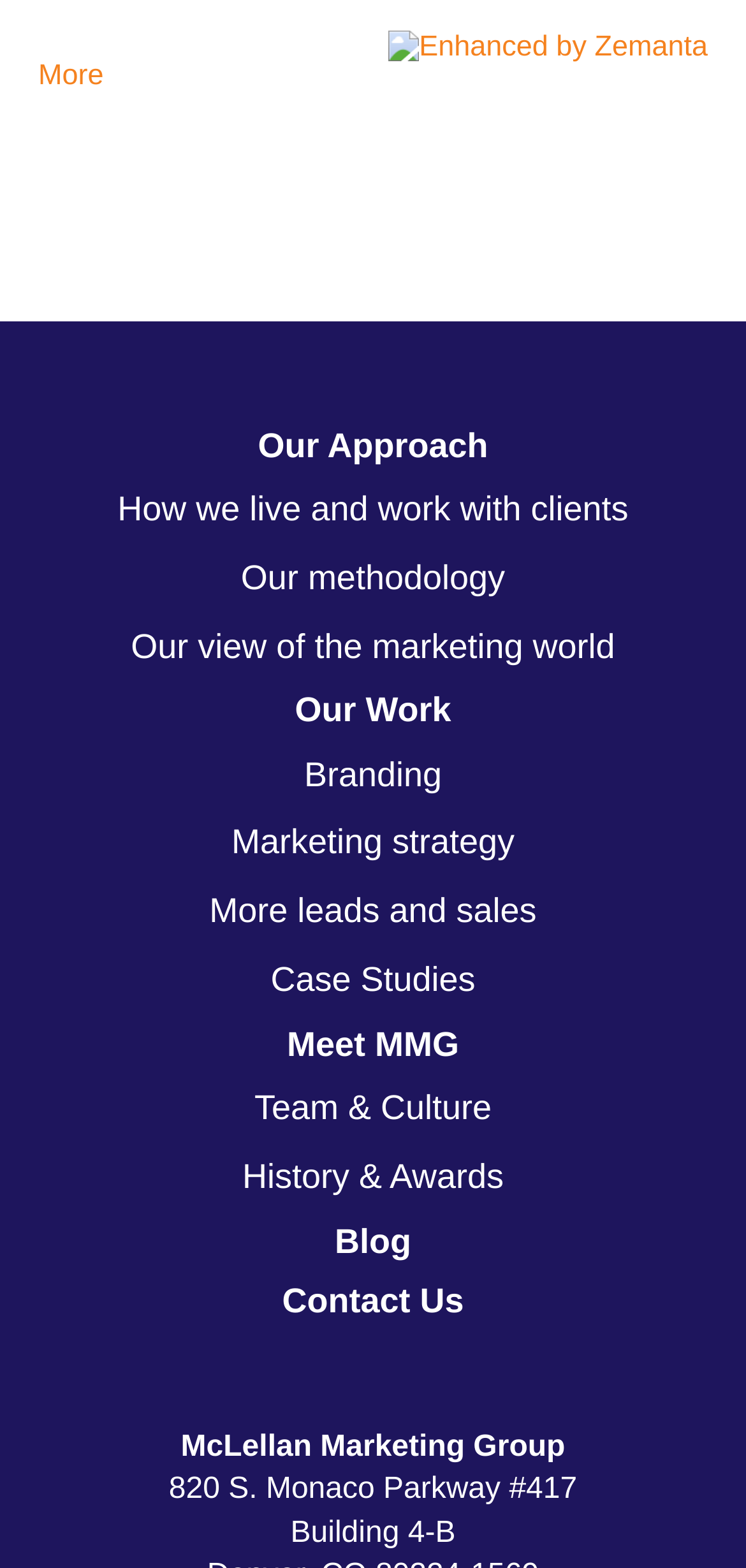Identify the bounding box coordinates of the clickable region to carry out the given instruction: "Contact 'MMG' through 'Contact Us'".

[0.051, 0.811, 0.949, 0.849]